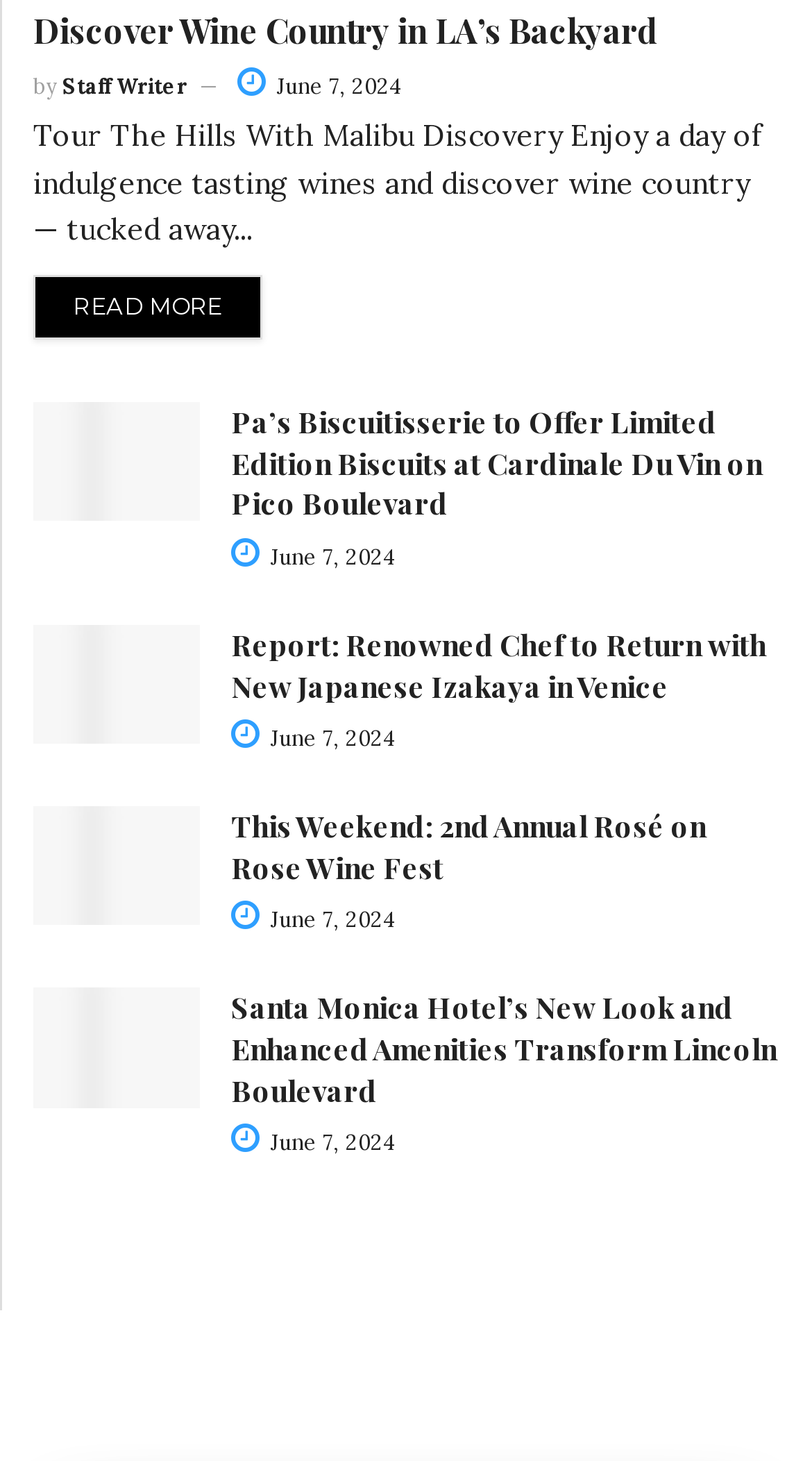Can you find the bounding box coordinates of the area I should click to execute the following instruction: "Explore Santa Monica Hotel's new look and enhanced amenities"?

[0.041, 0.676, 0.246, 0.758]